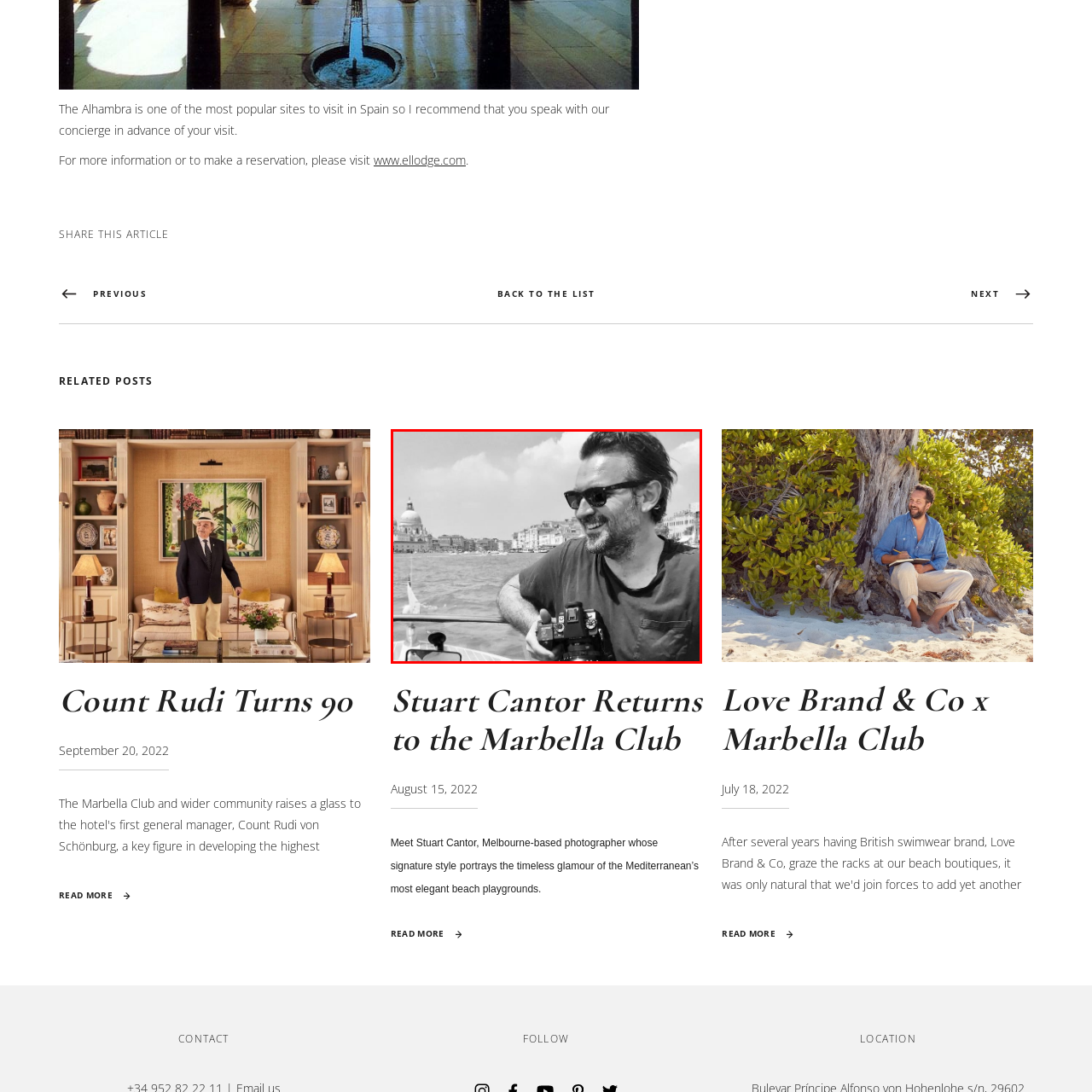Inspect the area enclosed by the red box and reply to the question using only one word or a short phrase: 
What type of locations does Stuart Cantor specialize in?

Mediterranean beach destinations